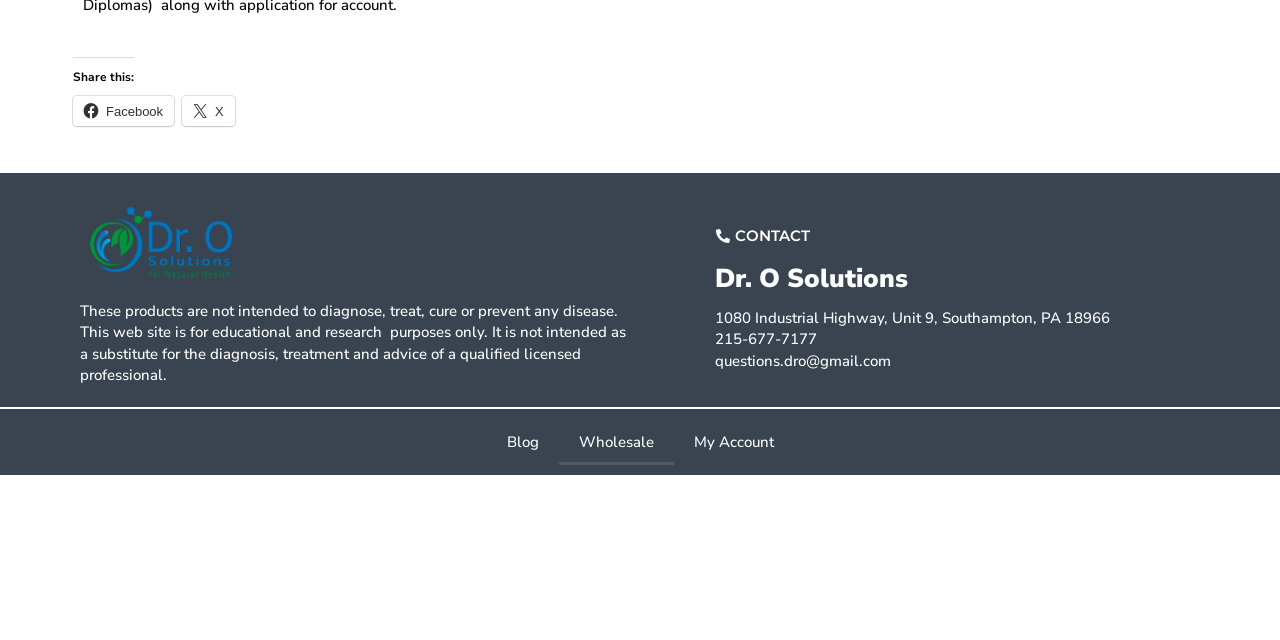Determine the bounding box coordinates of the UI element that matches the following description: "My Account". The coordinates should be four float numbers between 0 and 1 in the format [left, top, right, bottom].

[0.526, 0.654, 0.62, 0.726]